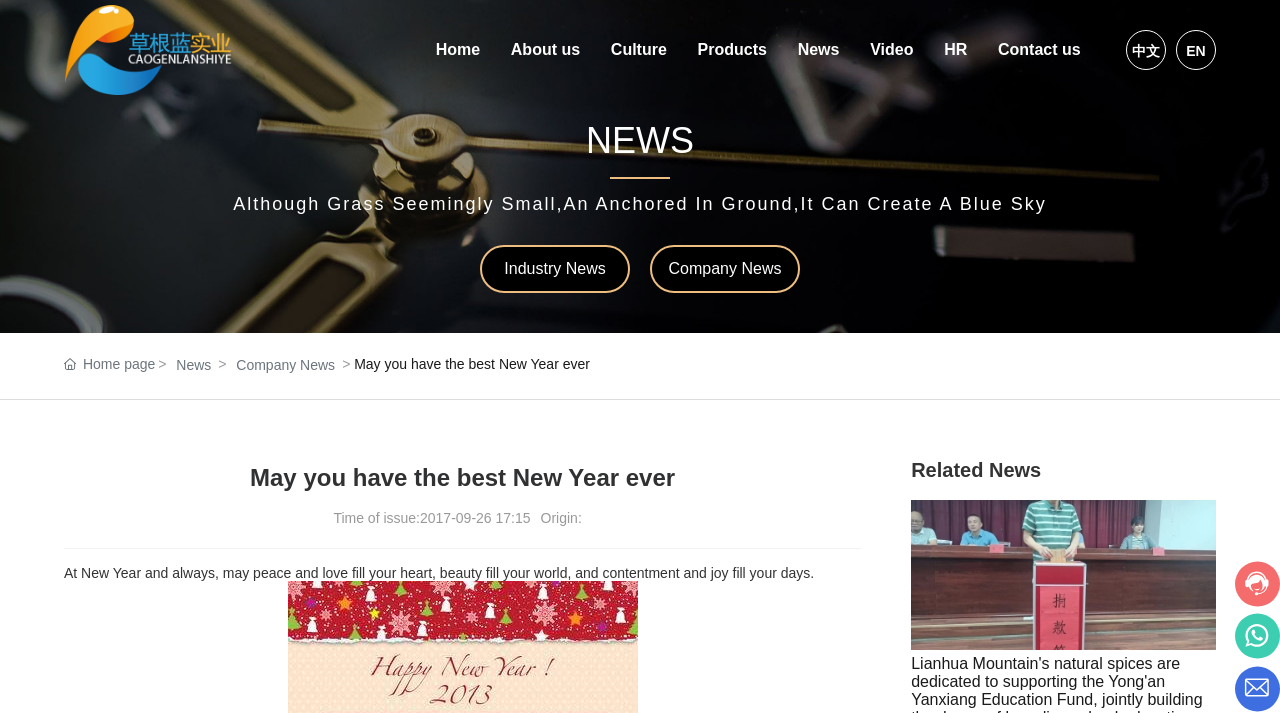Determine the bounding box coordinates of the clickable region to follow the instruction: "Click on the 'Home' link".

[0.328, 0.0, 0.387, 0.14]